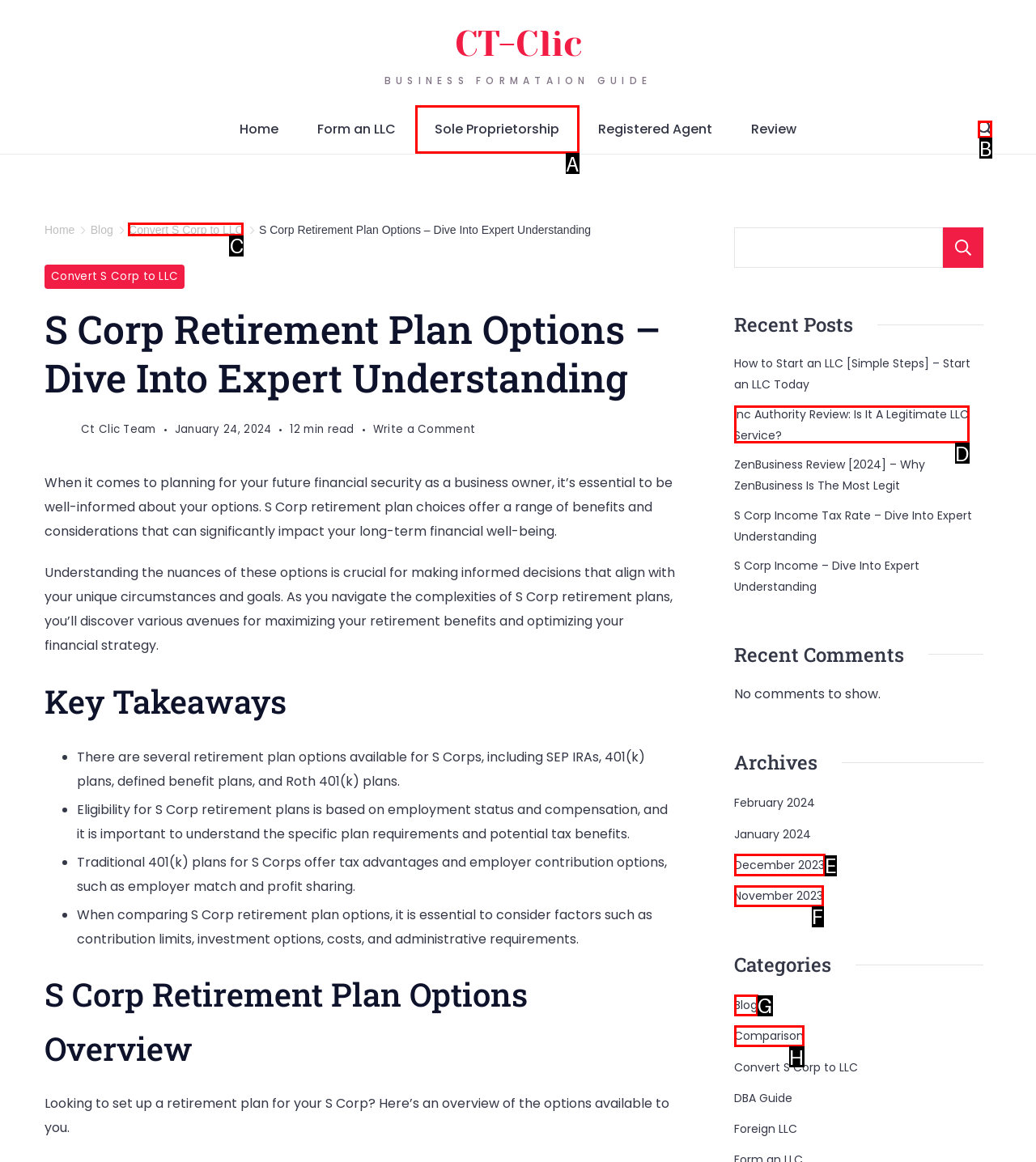Tell me which one HTML element I should click to complete the following task: Click on the 'Convert S Corp to LLC' link
Answer with the option's letter from the given choices directly.

C